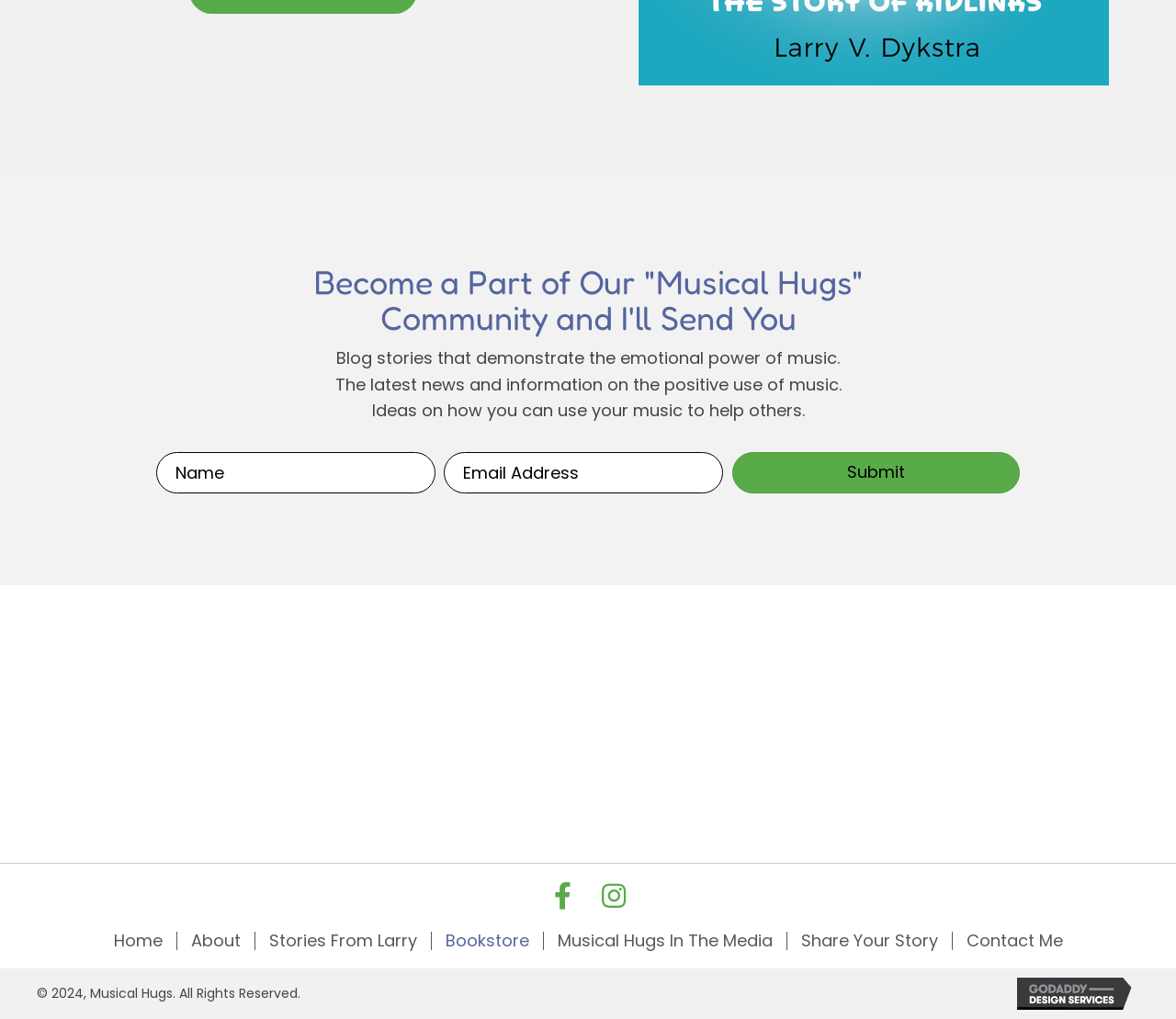Using the description "Stories From Larry", predict the bounding box of the relevant HTML element.

[0.217, 0.914, 0.366, 0.932]